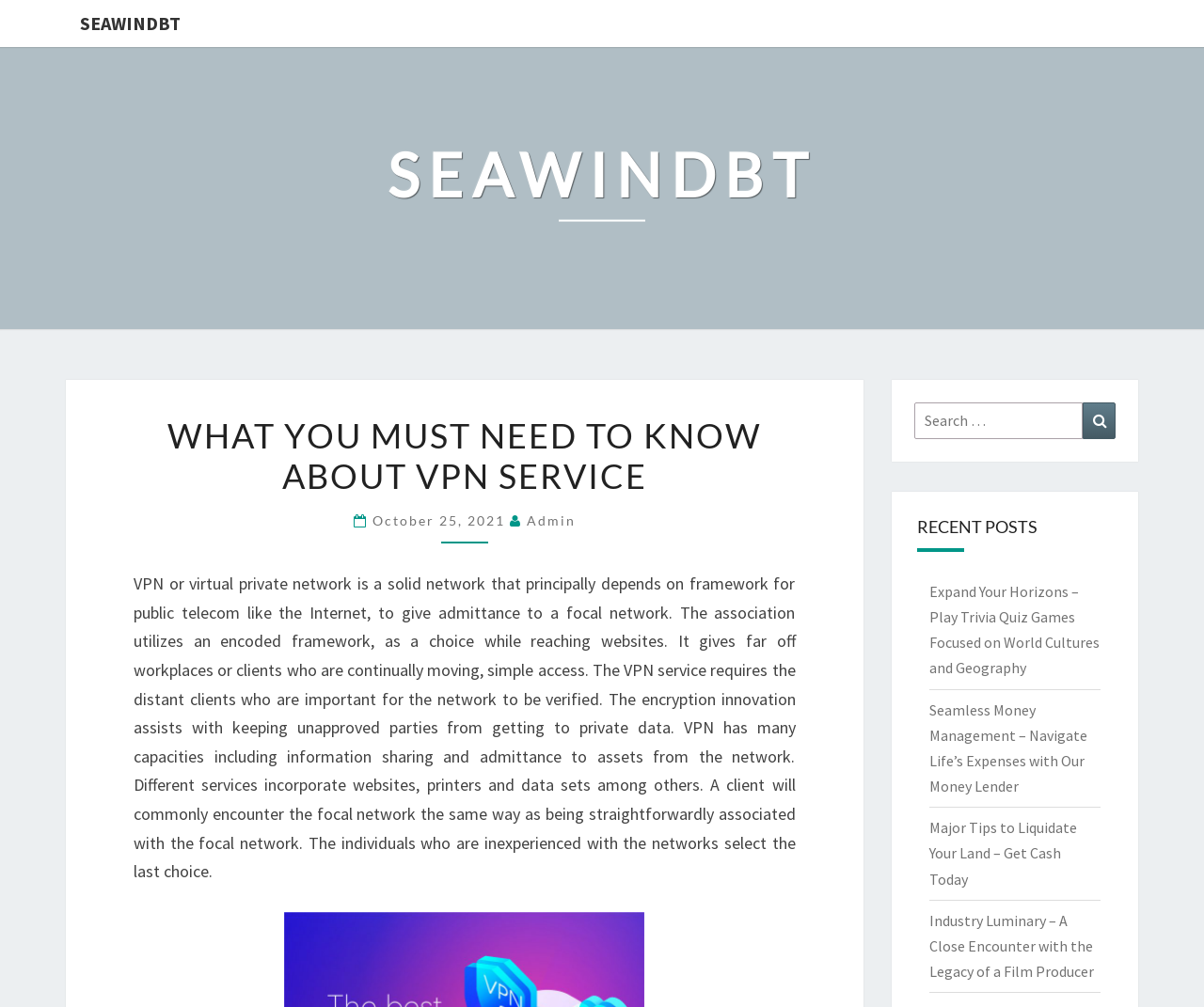Determine the coordinates of the bounding box that should be clicked to complete the instruction: "View the article about Industry Luminary". The coordinates should be represented by four float numbers between 0 and 1: [left, top, right, bottom].

[0.771, 0.905, 0.908, 0.974]